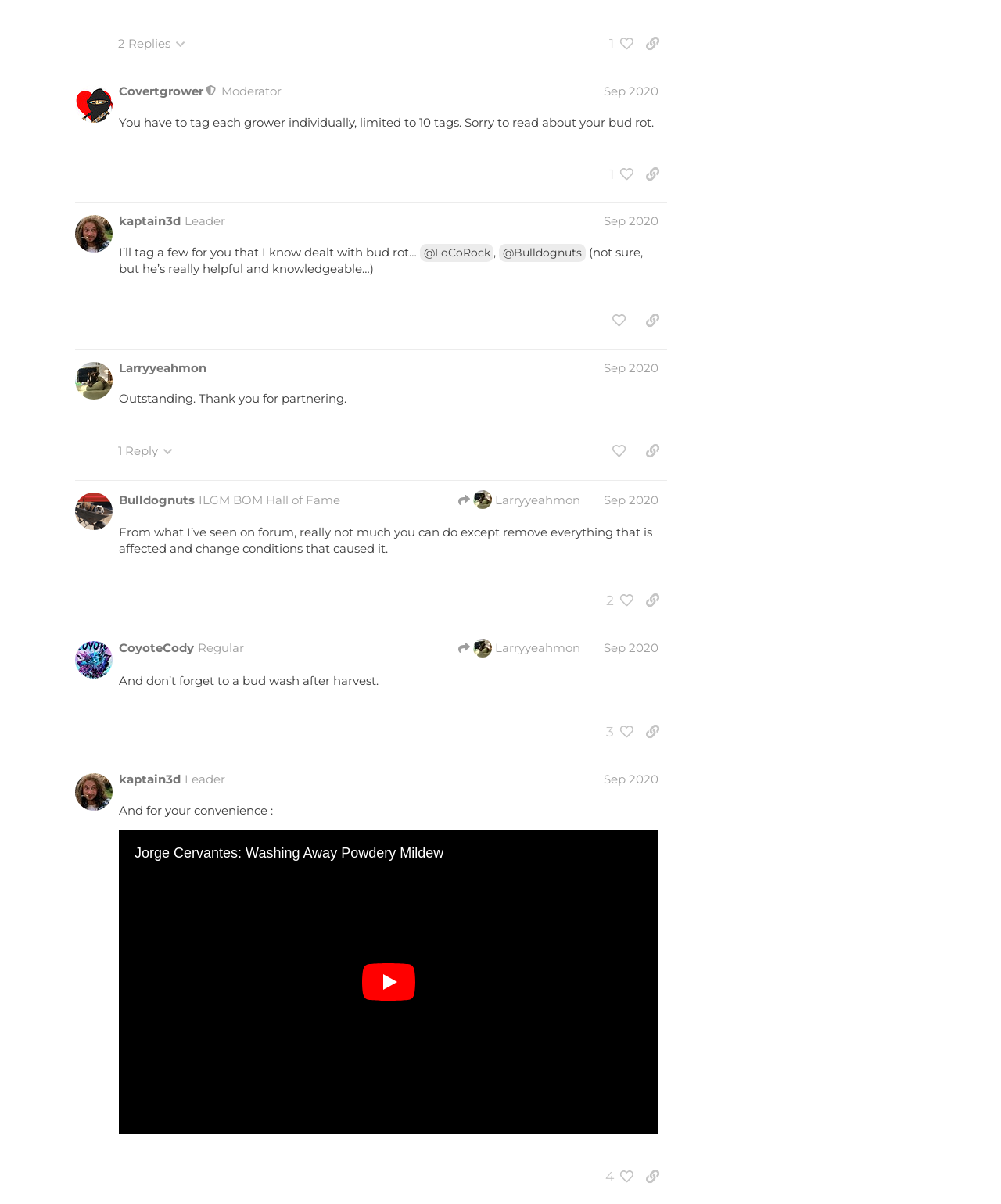Can you determine the bounding box coordinates of the area that needs to be clicked to fulfill the following instruction: "Click on 'List Business'"?

None